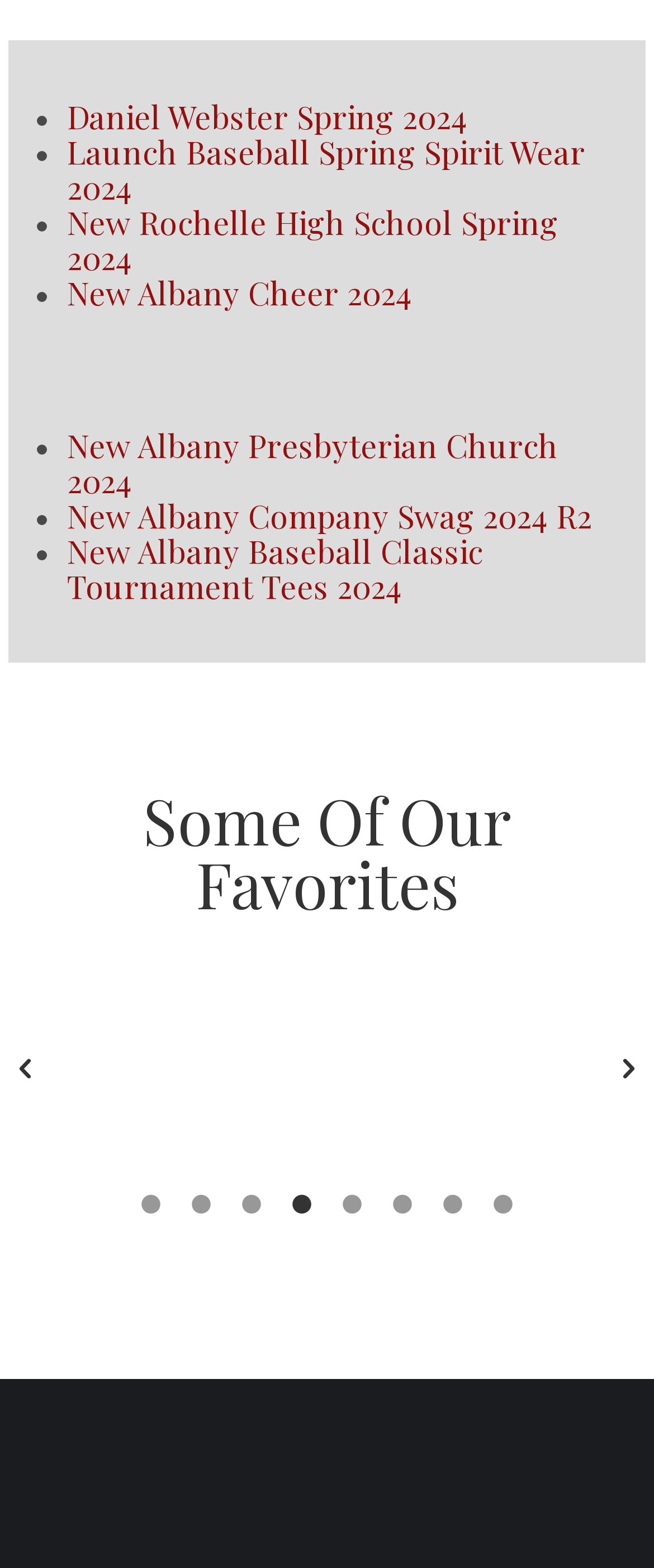Please identify the bounding box coordinates of the clickable area that will allow you to execute the instruction: "Click on Previous".

[0.013, 0.671, 0.064, 0.692]